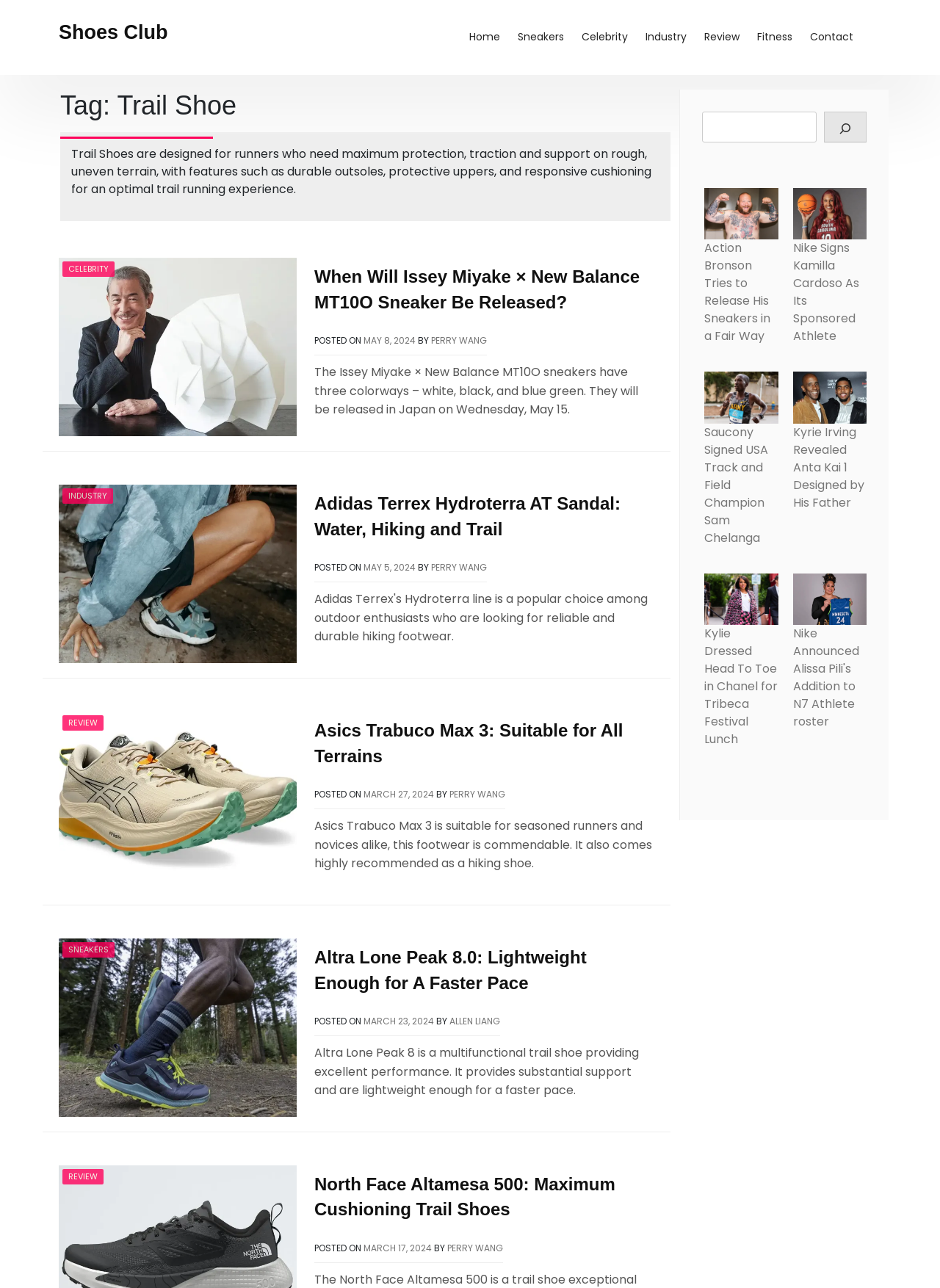Can you give a detailed response to the following question using the information from the image? How many links are in the navigation menu?

I examined the links in the navigation menu and counted 8 links: 'Home', 'Sneakers', 'Celebrity', 'Industry', 'Review', 'Fitness', 'Contact', and 'Shoes Club'.